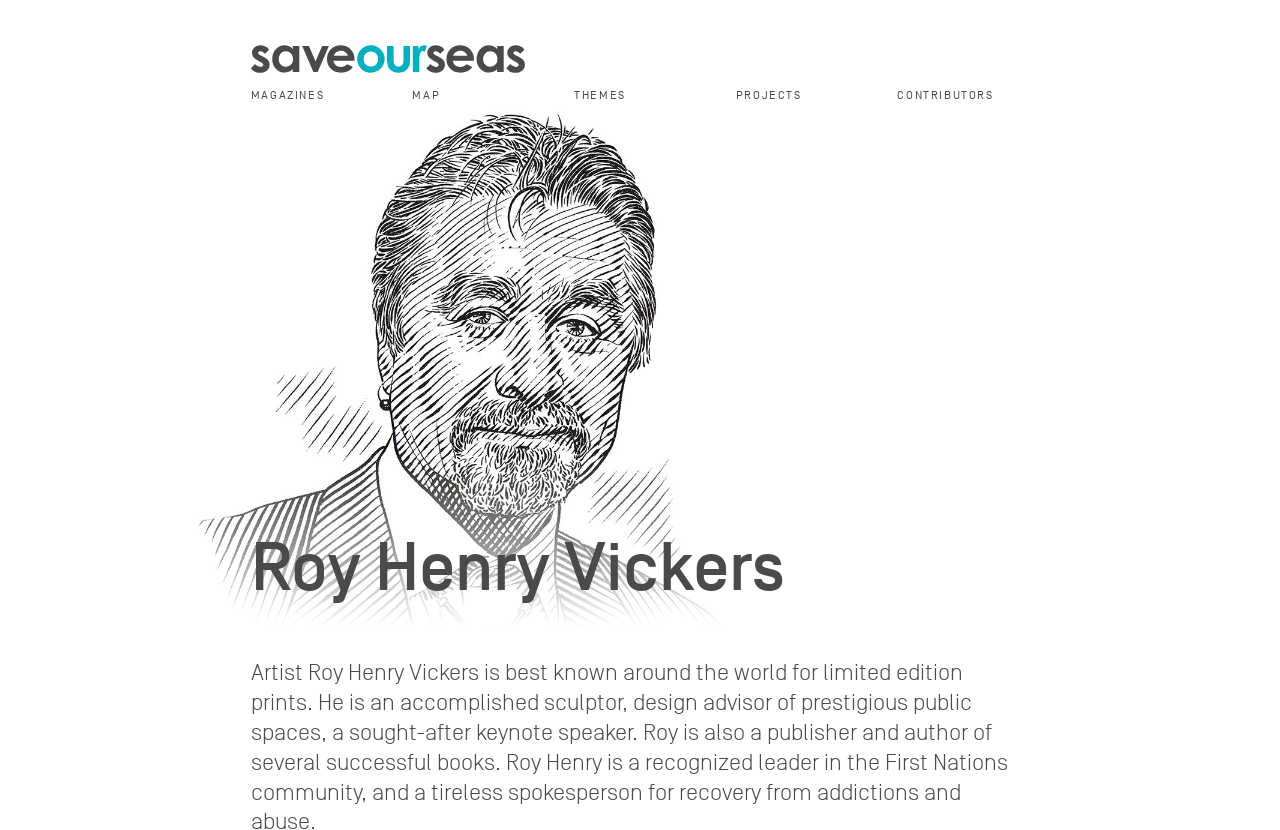Provide the bounding box coordinates for the specified HTML element described in this description: "parent_node: Facebook aria-label="Facebook"". The coordinates should be four float numbers ranging from 0 to 1, in the format [left, top, right, bottom].

None